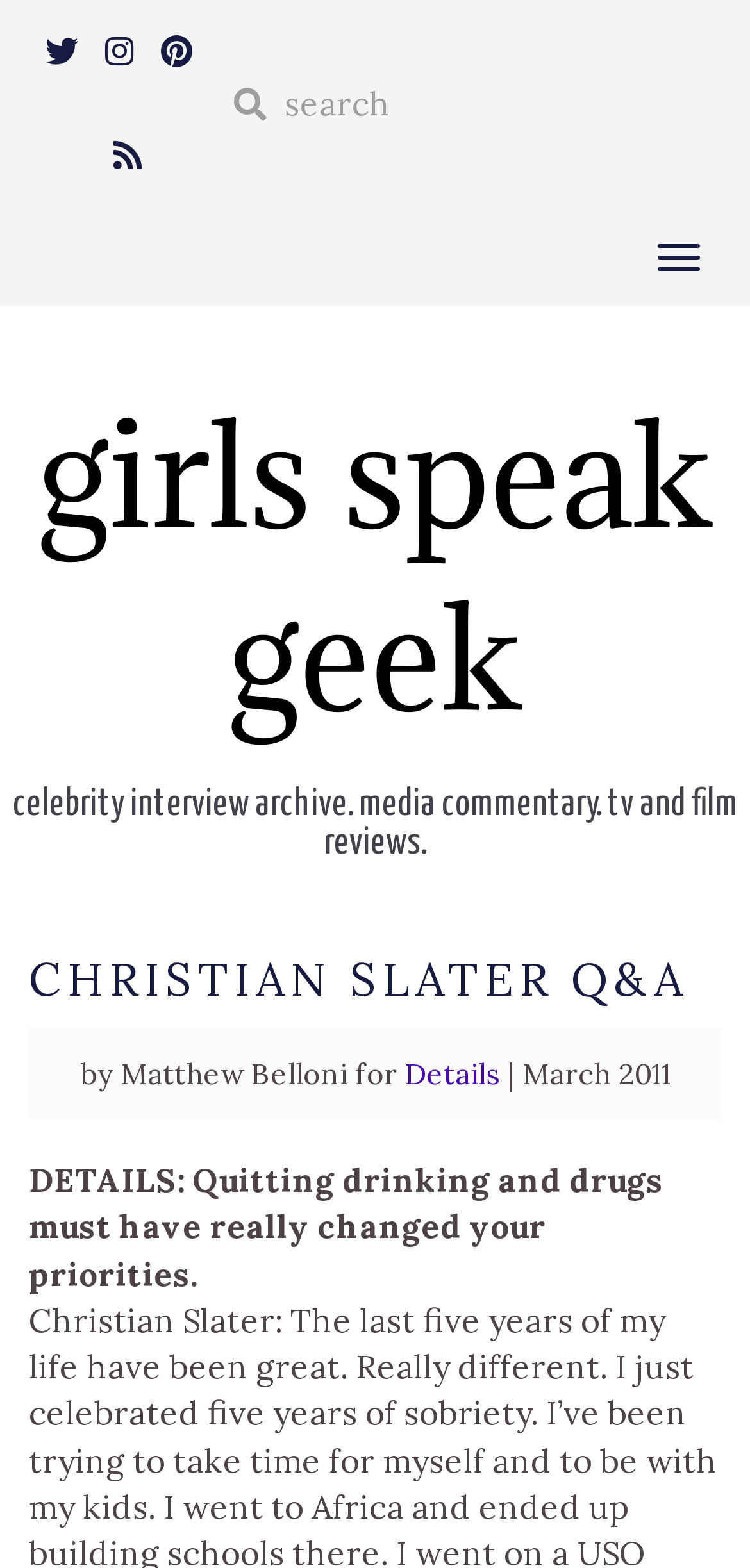What is the topic of the interview?
Based on the visual content, answer with a single word or a brief phrase.

Quitting drinking and drugs